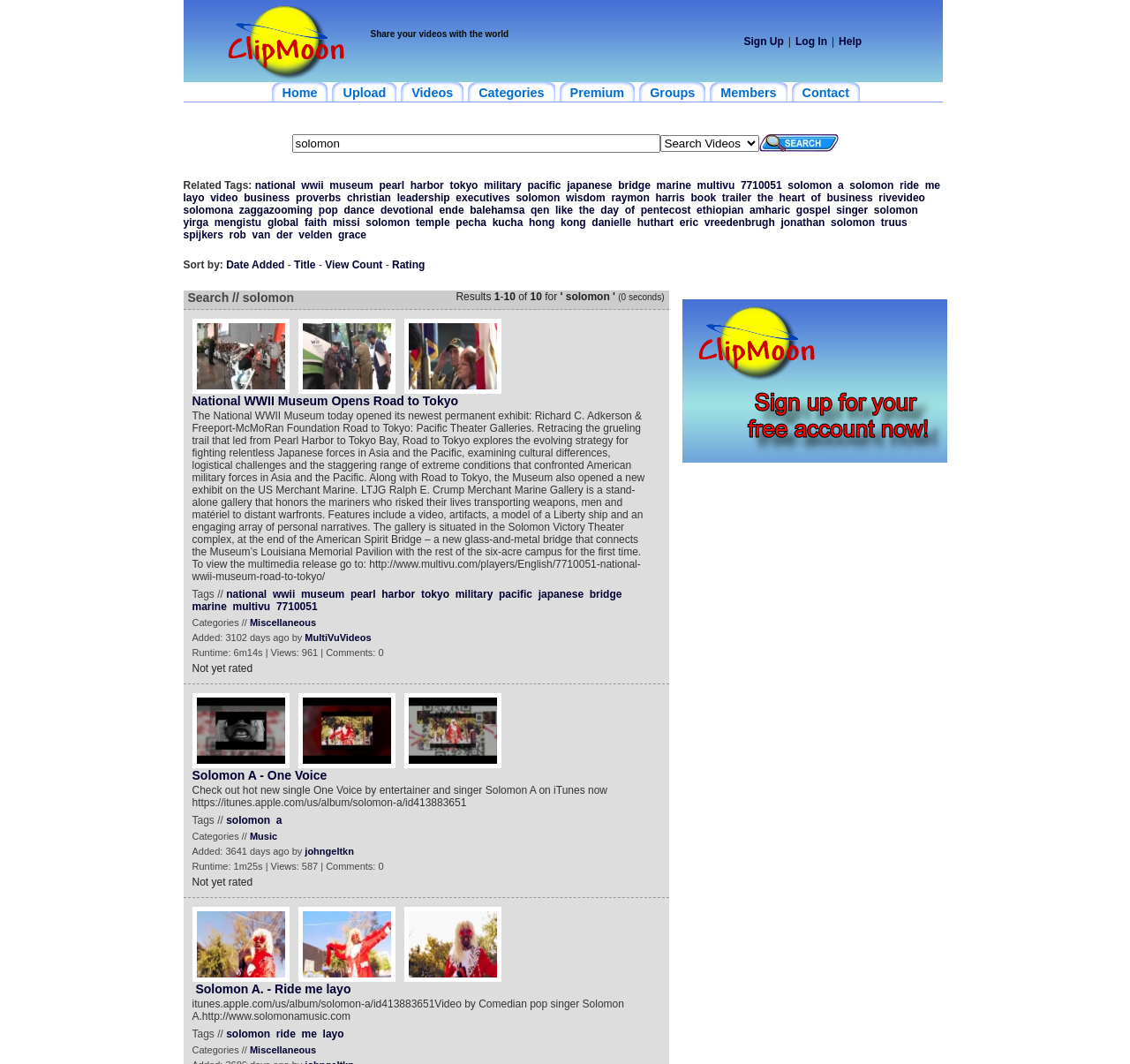Please determine the bounding box coordinates of the element's region to click for the following instruction: "Click on the 'Videos' link".

[0.355, 0.077, 0.41, 0.095]